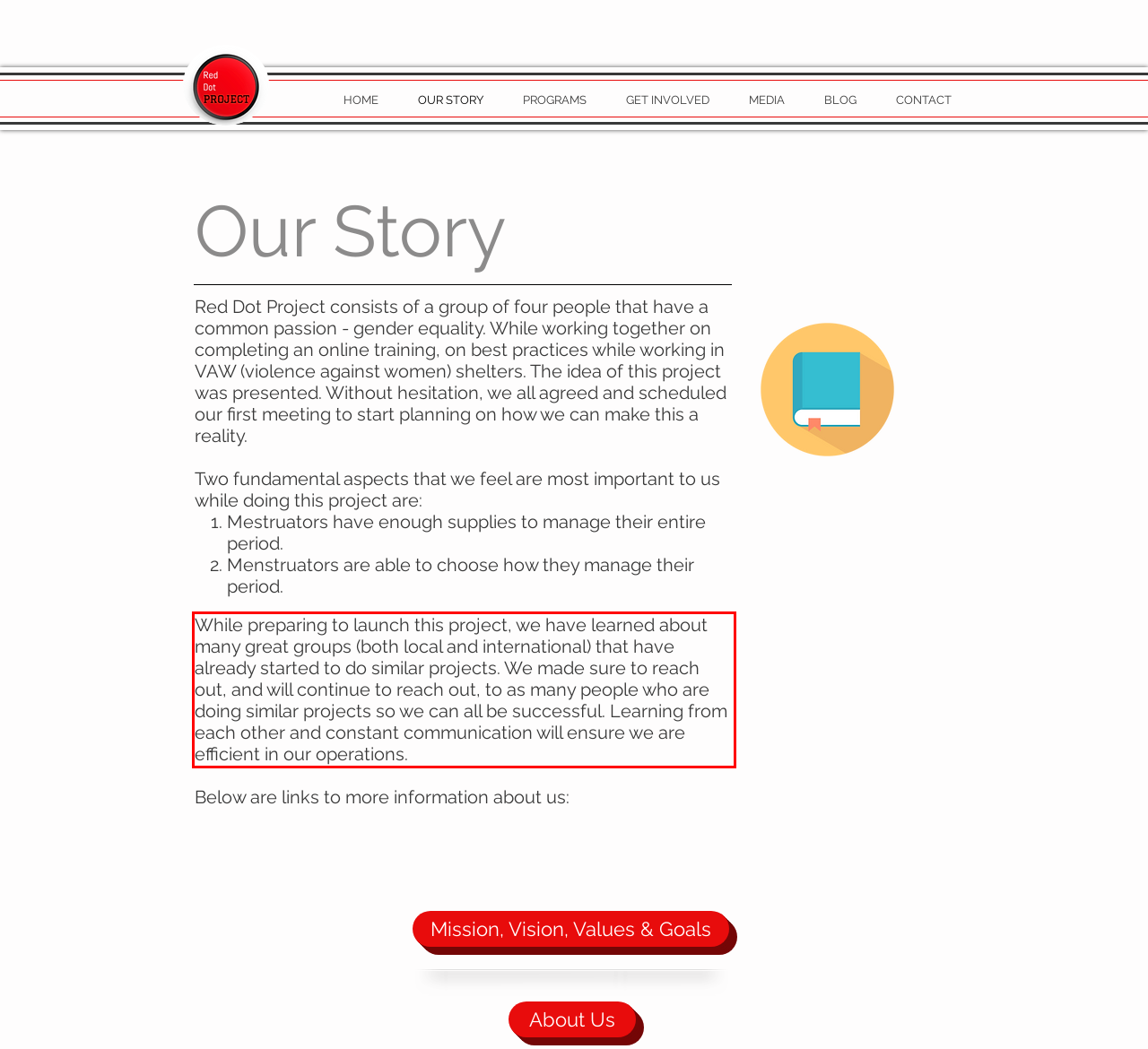Analyze the screenshot of a webpage where a red rectangle is bounding a UI element. Extract and generate the text content within this red bounding box.

While preparing to launch this project, we have learned about many great groups (both local and international) that have already started to do similar projects. We made sure to reach out, and will continue to reach out, to as many people who are doing similar projects so we can all be successful. Learning from each other and constant communication will ensure we are efficient in our operations.